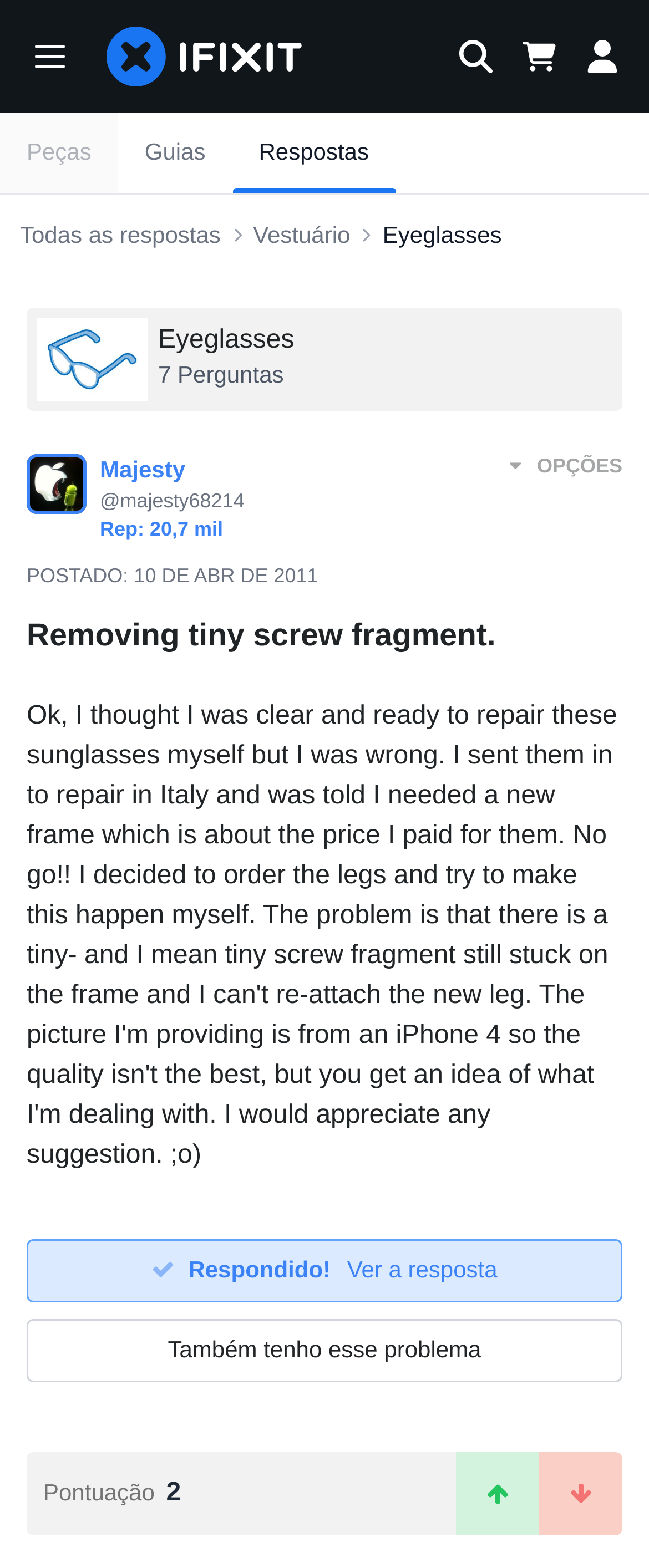Identify the bounding box coordinates for the UI element described by the following text: "Sim". Provide the coordinates as four float numbers between 0 and 1, in the format [left, top, right, bottom].

[0.703, 0.926, 0.831, 0.98]